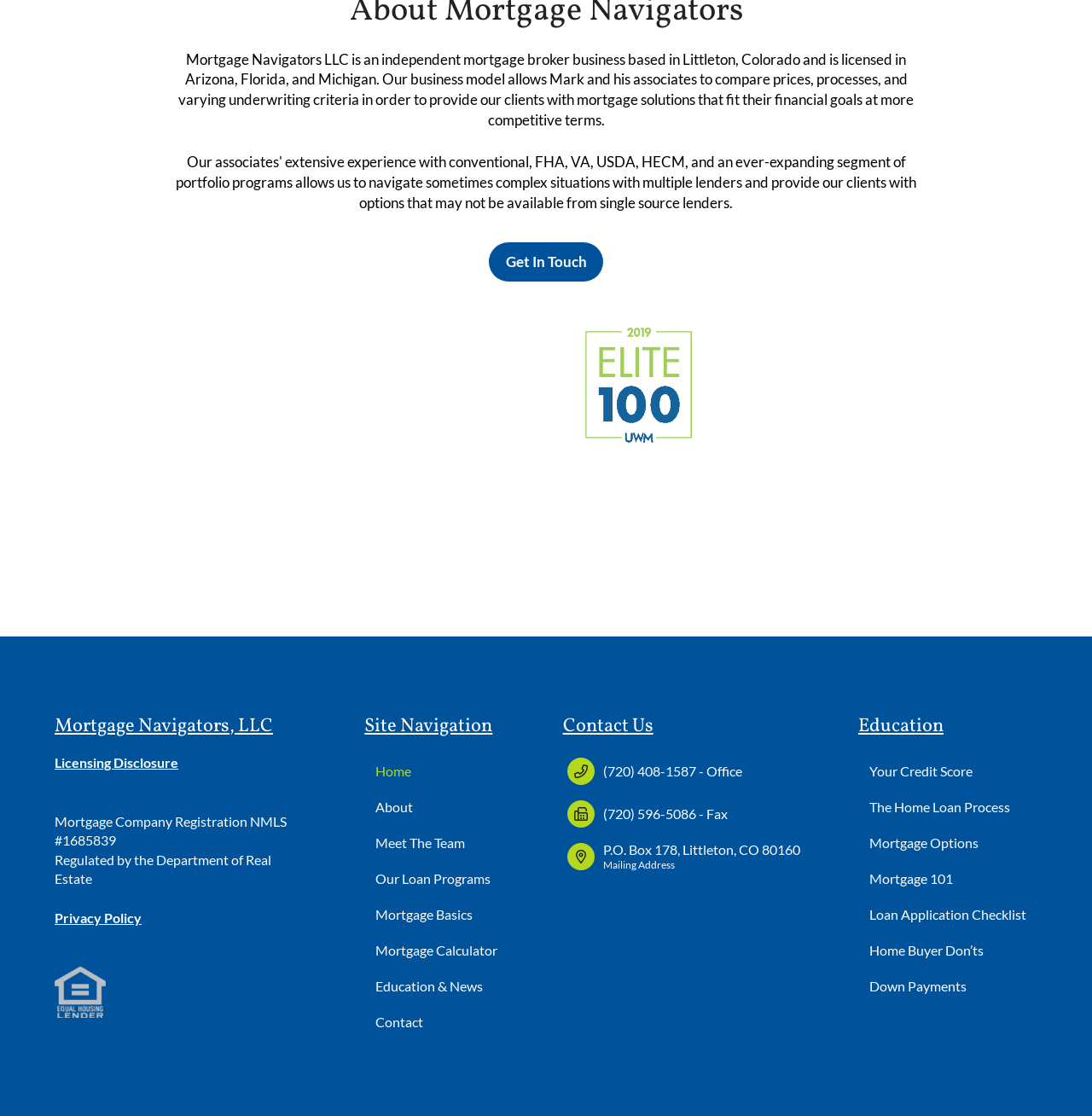Can you pinpoint the bounding box coordinates for the clickable element required for this instruction: "Go to Home"? The coordinates should be four float numbers between 0 and 1, i.e., [left, top, right, bottom].

[0.334, 0.675, 0.387, 0.707]